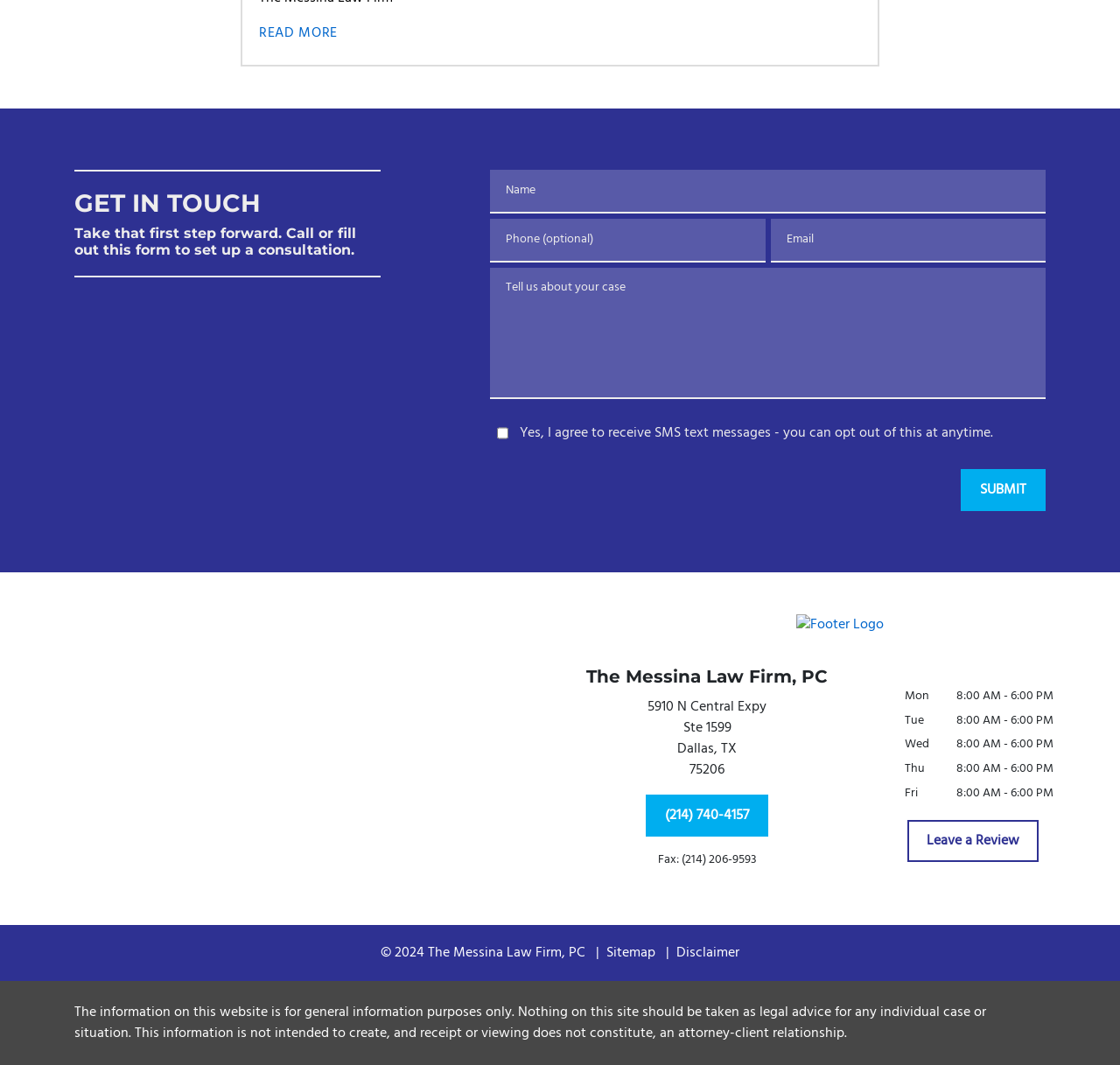Extract the bounding box of the UI element described as: "parent_node: Email name="email" placeholder="Email"".

[0.688, 0.205, 0.934, 0.246]